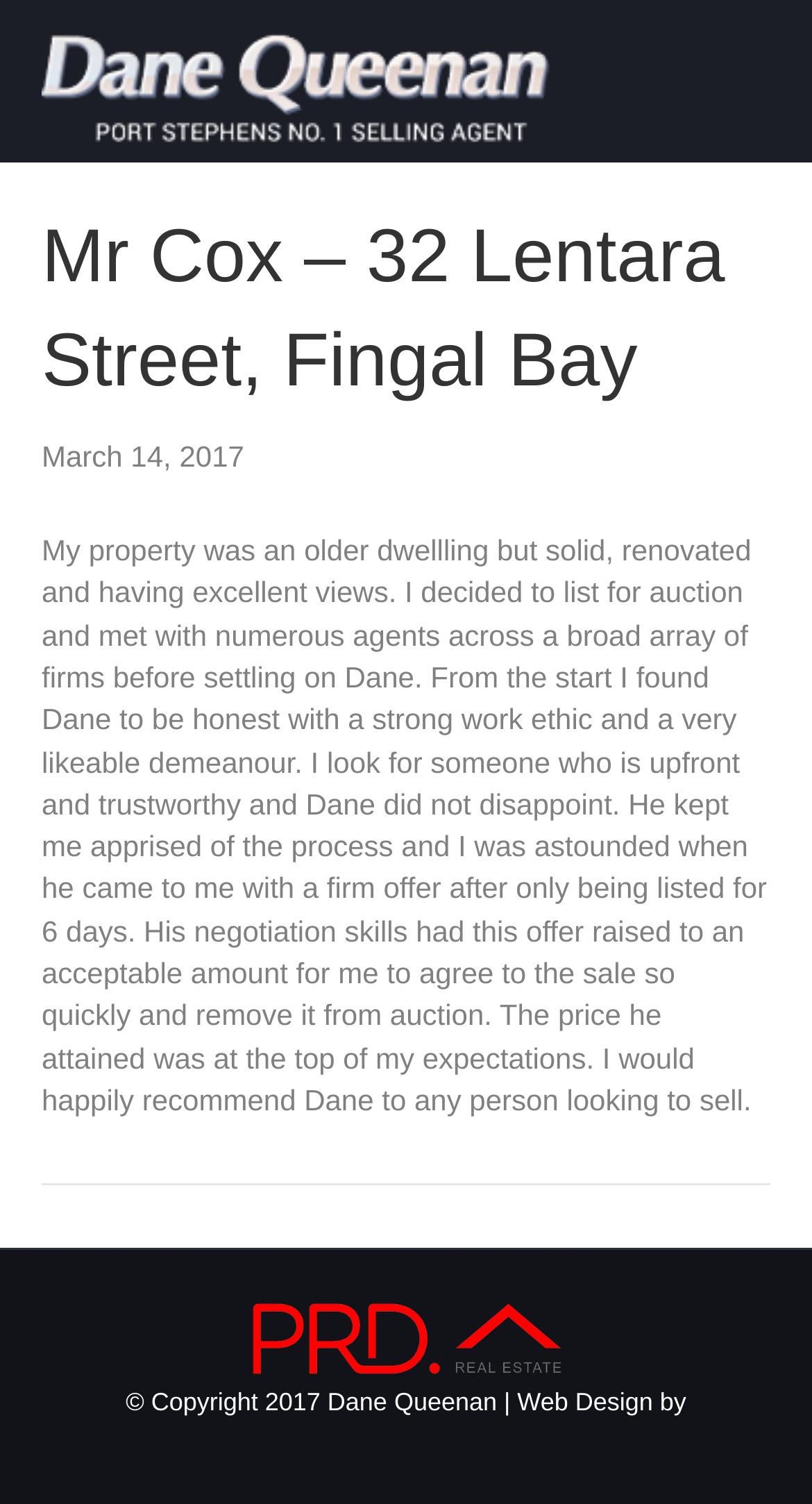Refer to the image and offer a detailed explanation in response to the question: Who is the author of the testimonial?

The webpage does not explicitly mention the author of the testimonial. Although it mentions 'My property' and 'I', it does not provide a name.